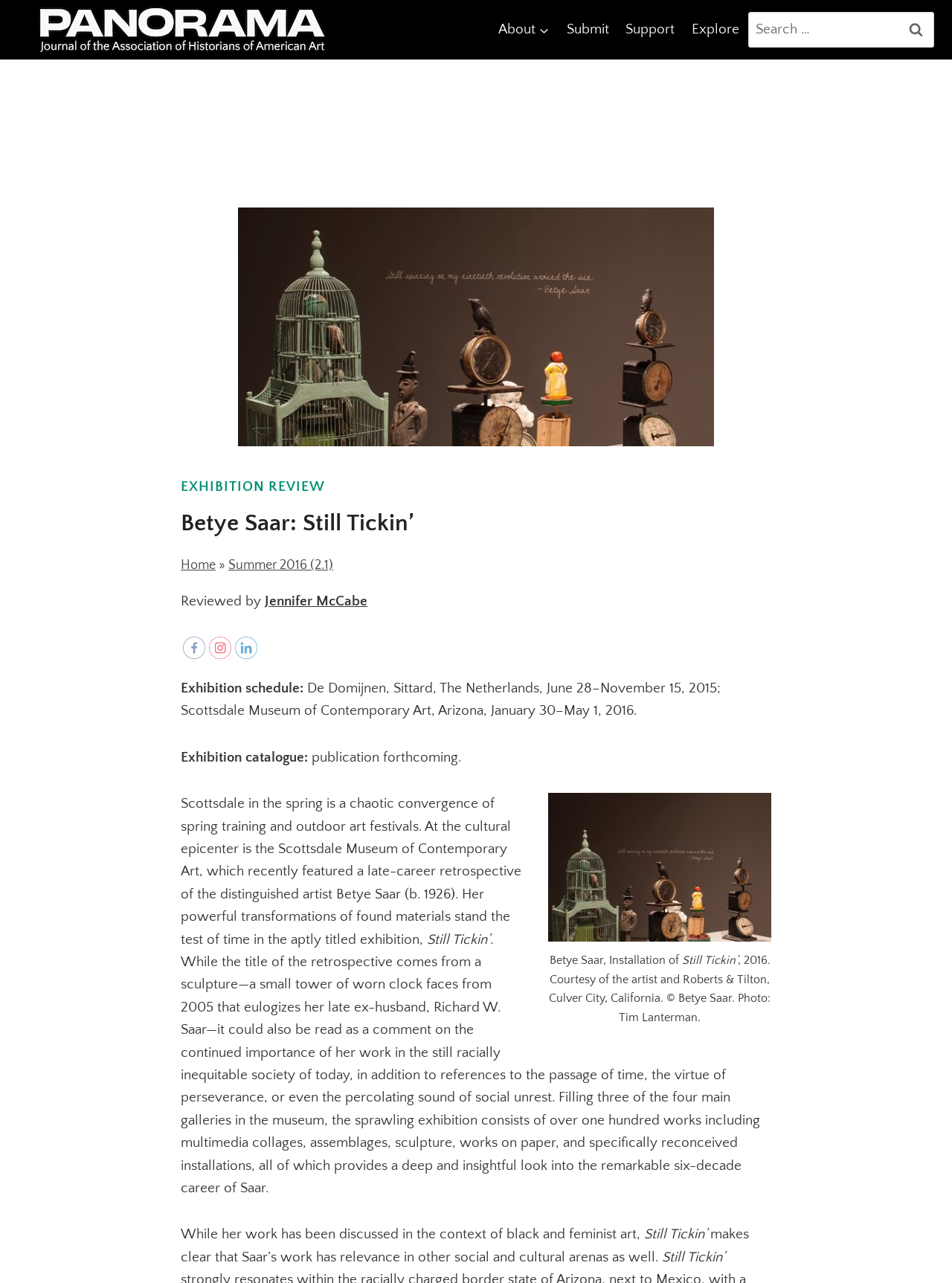Please determine and provide the text content of the webpage's heading.

Betye Saar: Still Tickin’